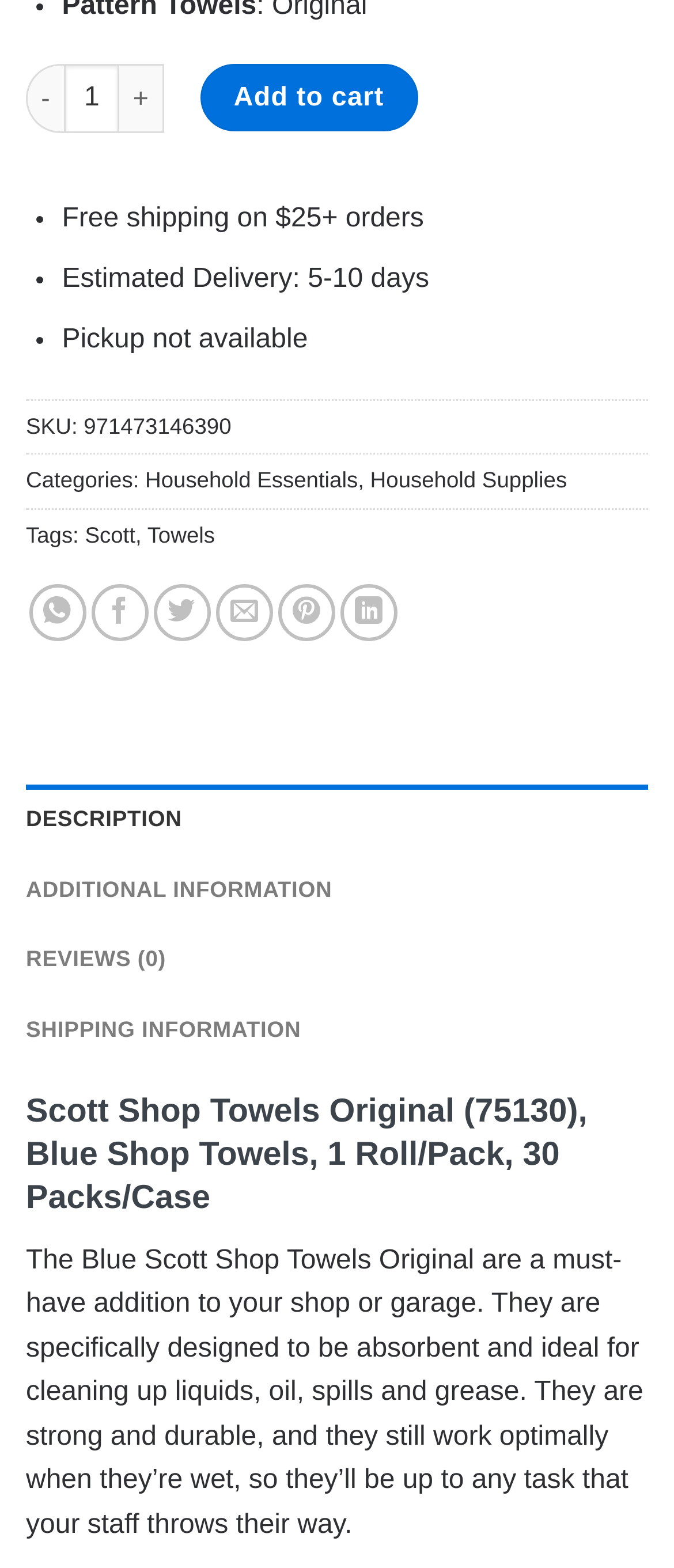Provide the bounding box coordinates of the HTML element described by the text: "Towels". The coordinates should be in the format [left, top, right, bottom] with values between 0 and 1.

[0.219, 0.333, 0.319, 0.349]